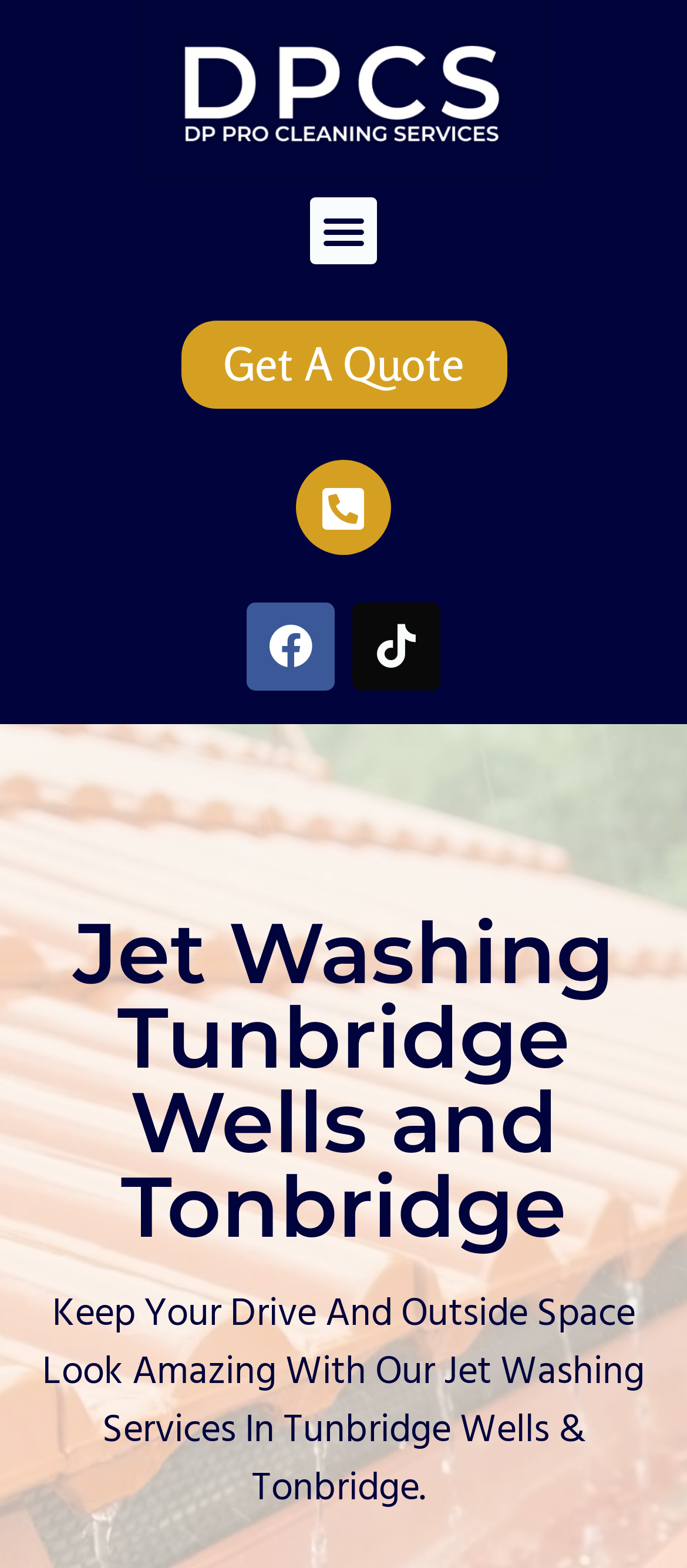What is the company name?
Based on the visual information, provide a detailed and comprehensive answer.

I found the company name by looking at the link element with the text 'DP Pro Cleaning Services' which is likely to be the company name.